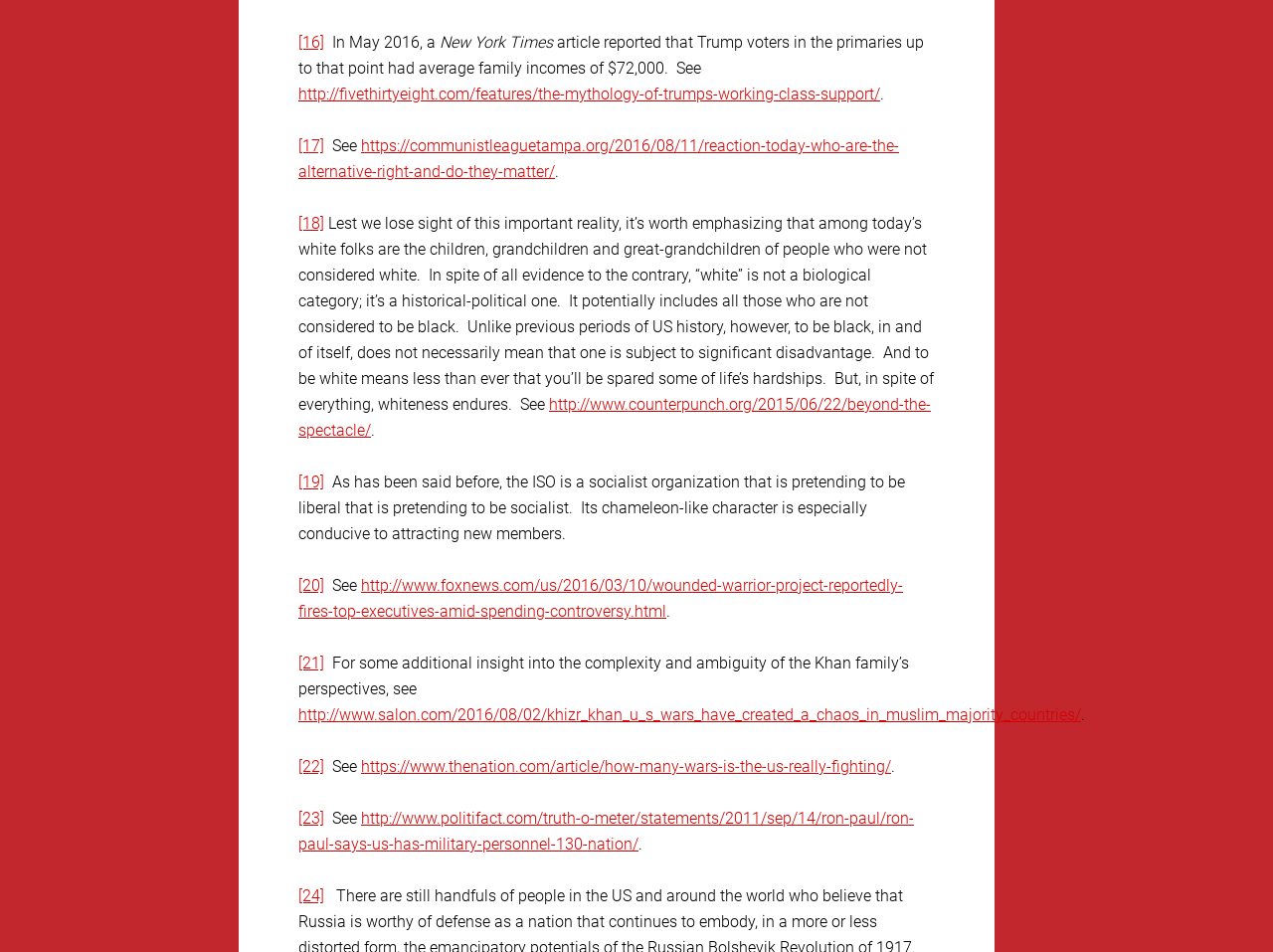Give a short answer to this question using one word or a phrase:
What is the topic of the article from FiveThirtyEight?

Trump's working-class support